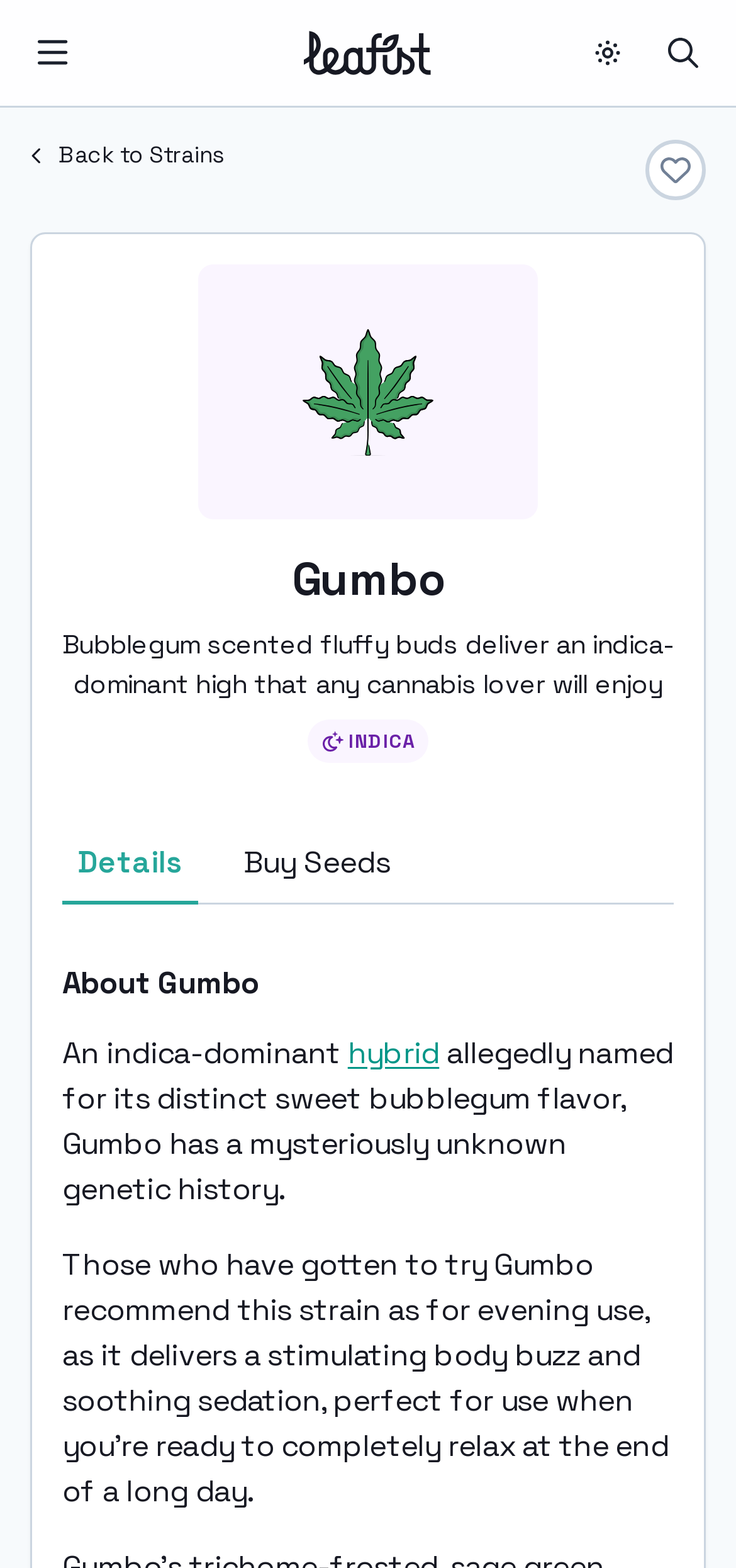Determine the bounding box for the described UI element: "hybrid".

[0.472, 0.658, 0.597, 0.687]